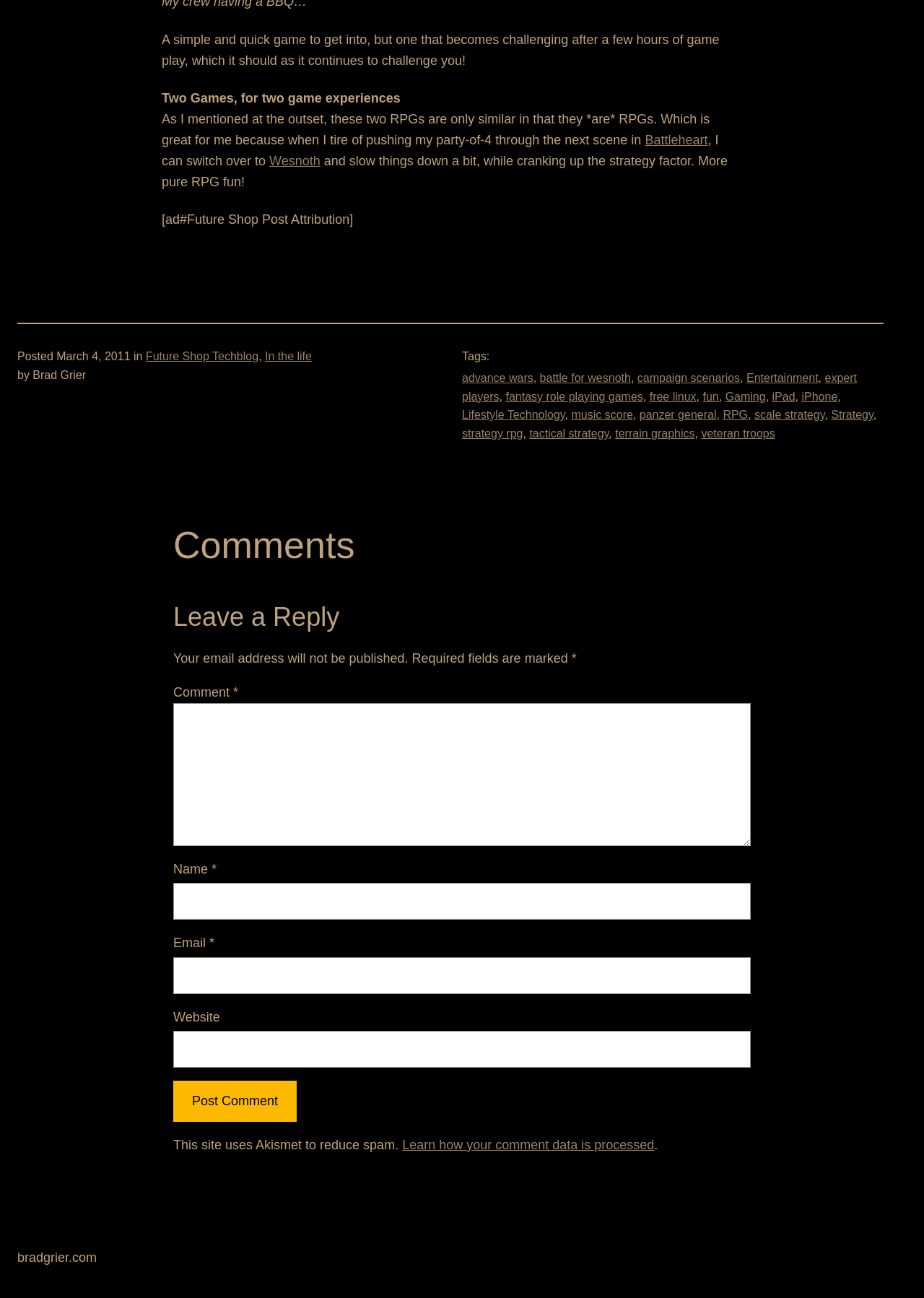Locate the bounding box coordinates of the clickable element to fulfill the following instruction: "Click the 'Battleheart' link". Provide the coordinates as four float numbers between 0 and 1 in the format [left, top, right, bottom].

[0.698, 0.102, 0.766, 0.114]